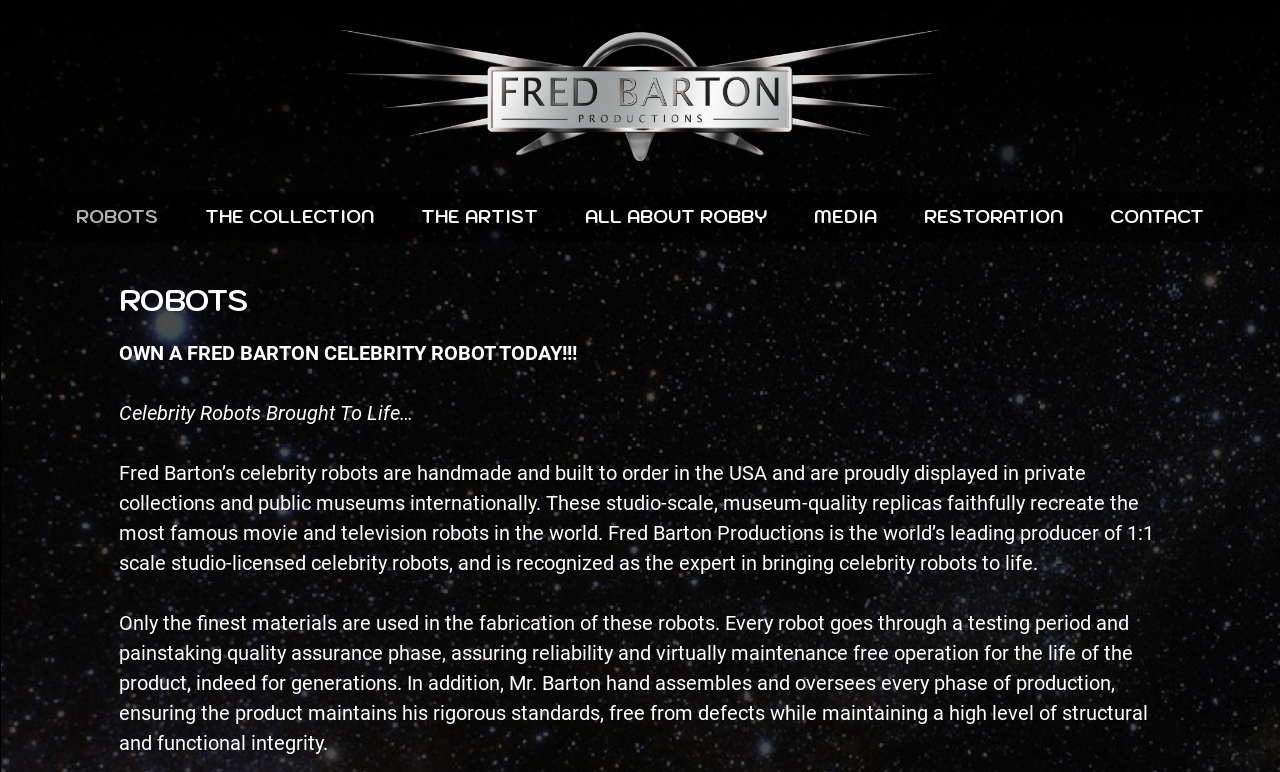Give a one-word or one-phrase response to the question: 
What is the name of the production company?

Fred Barton Productions